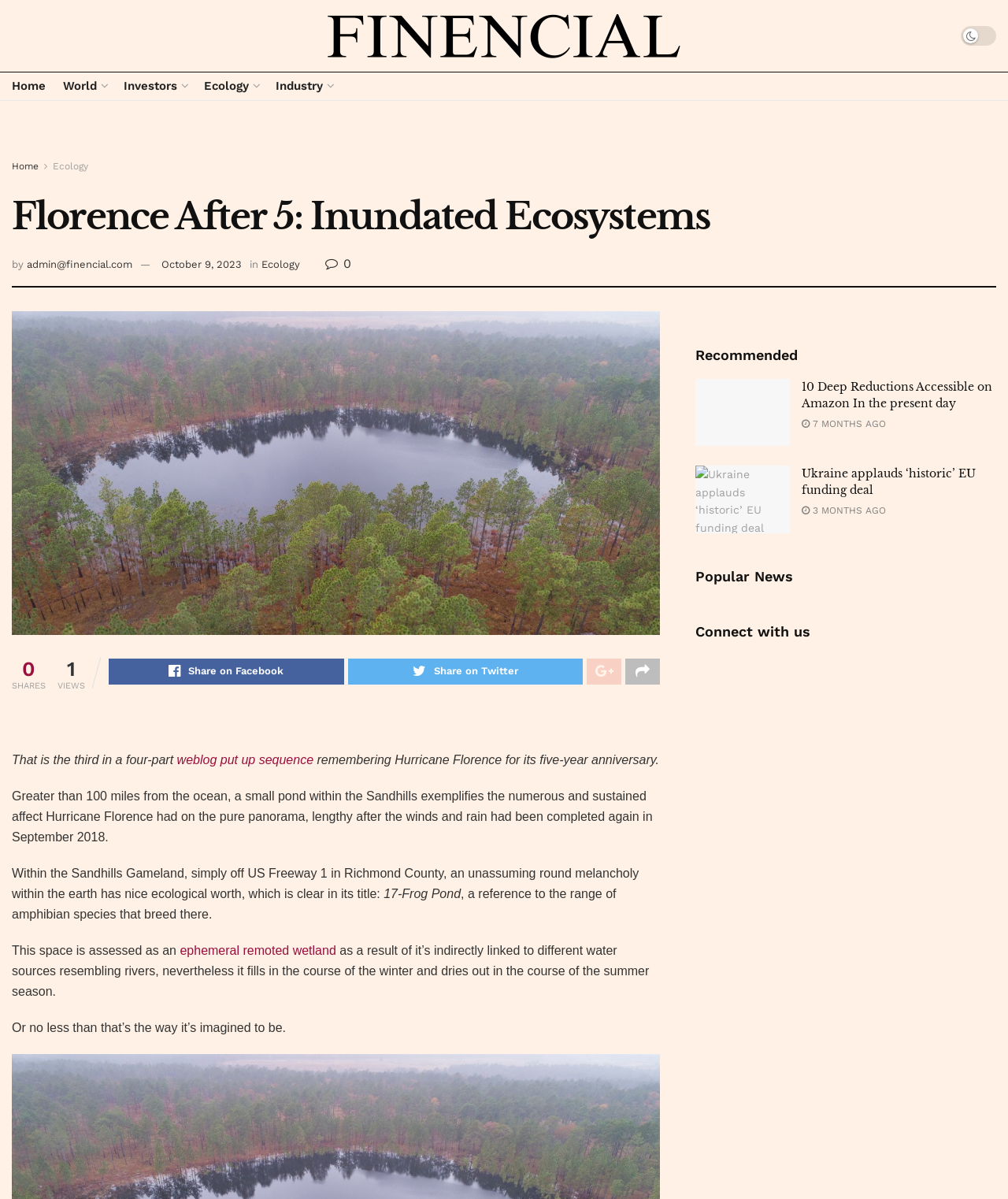Please determine the bounding box coordinates for the UI element described here. Use the format (top-left x, top-left y, bottom-right x, bottom-right y) with values bounded between 0 and 1: World

[0.062, 0.062, 0.105, 0.081]